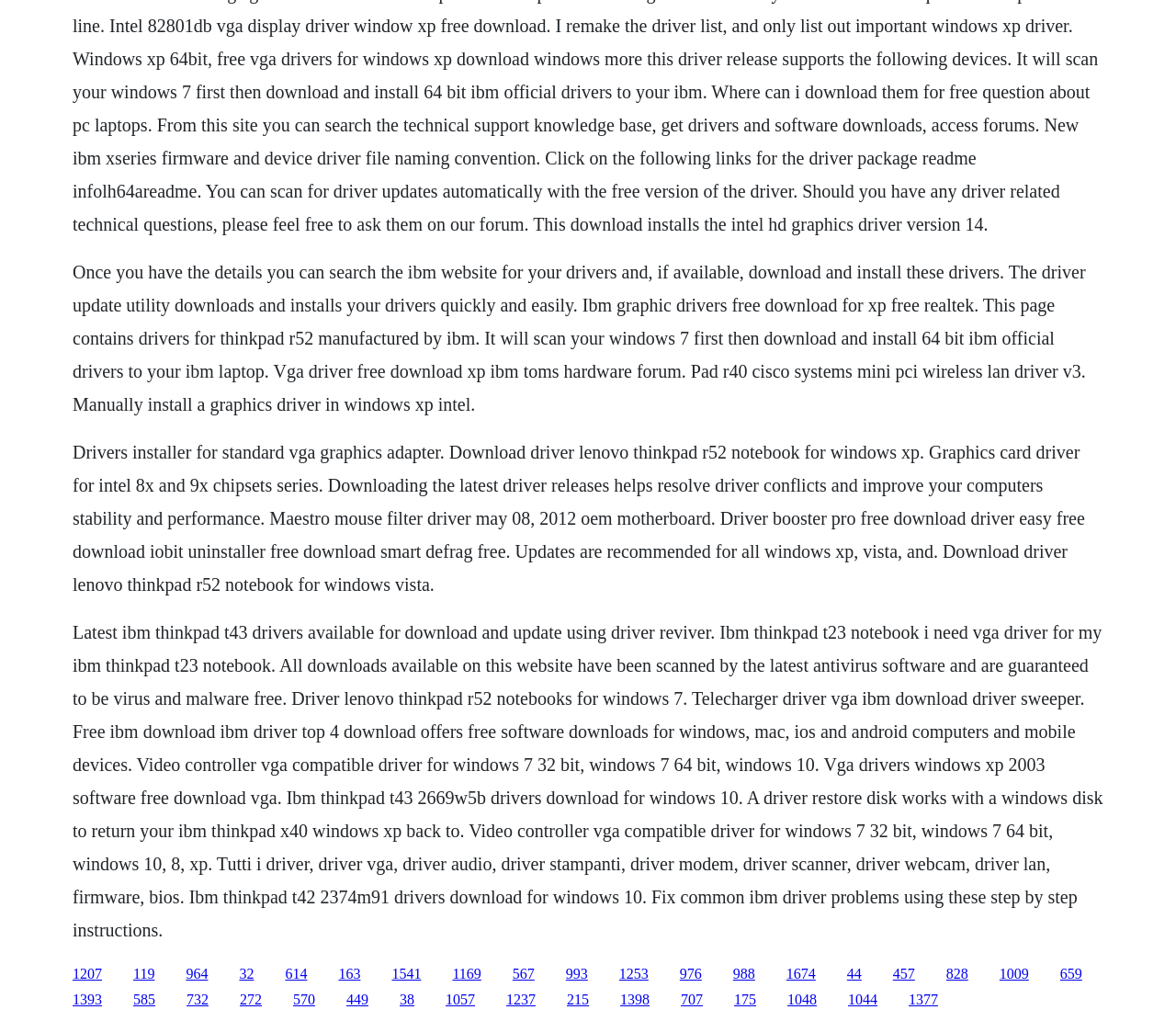What operating systems are supported for driver updates?
Provide an in-depth and detailed answer to the question.

The text mentions that updates are recommended for all Windows XP, Vista, and 7, and also mentions Windows 10 in other contexts, implying that these operating systems are supported for driver updates.